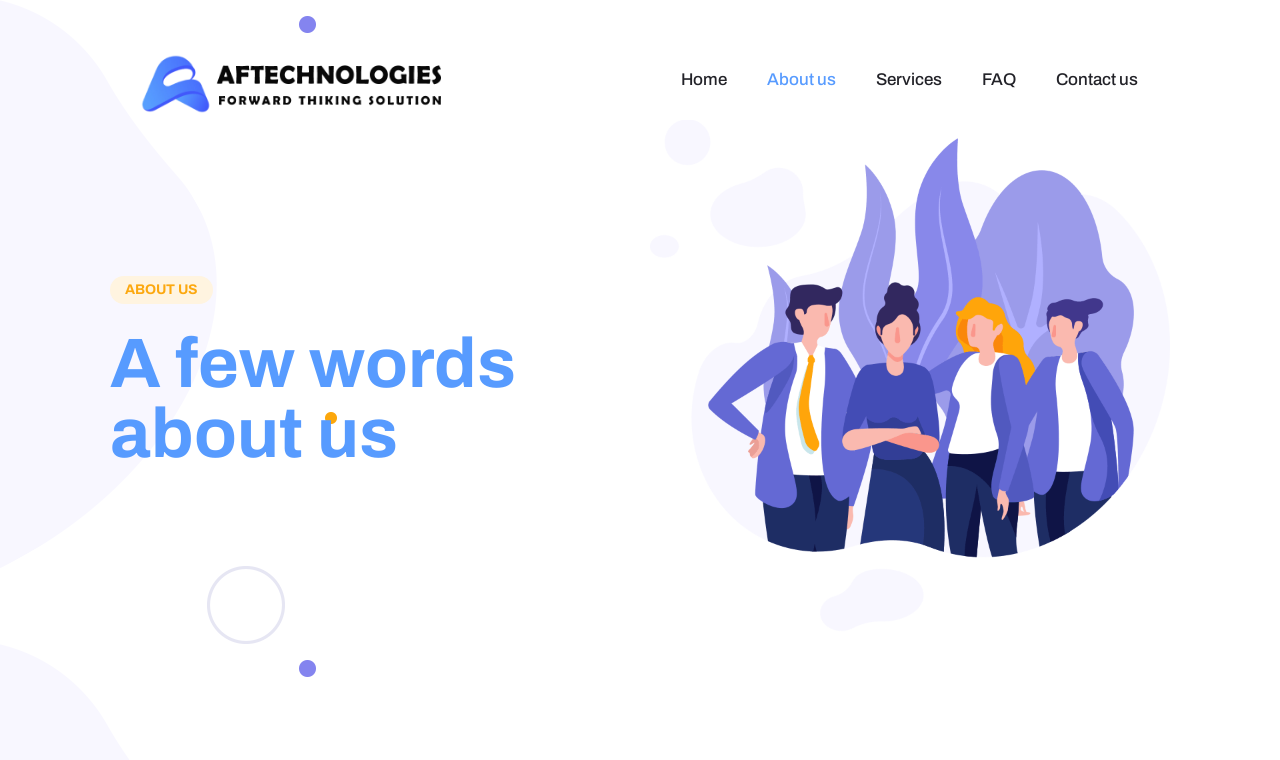Provide your answer to the question using just one word or phrase: What is the position of the 'About us' link?

Second from left